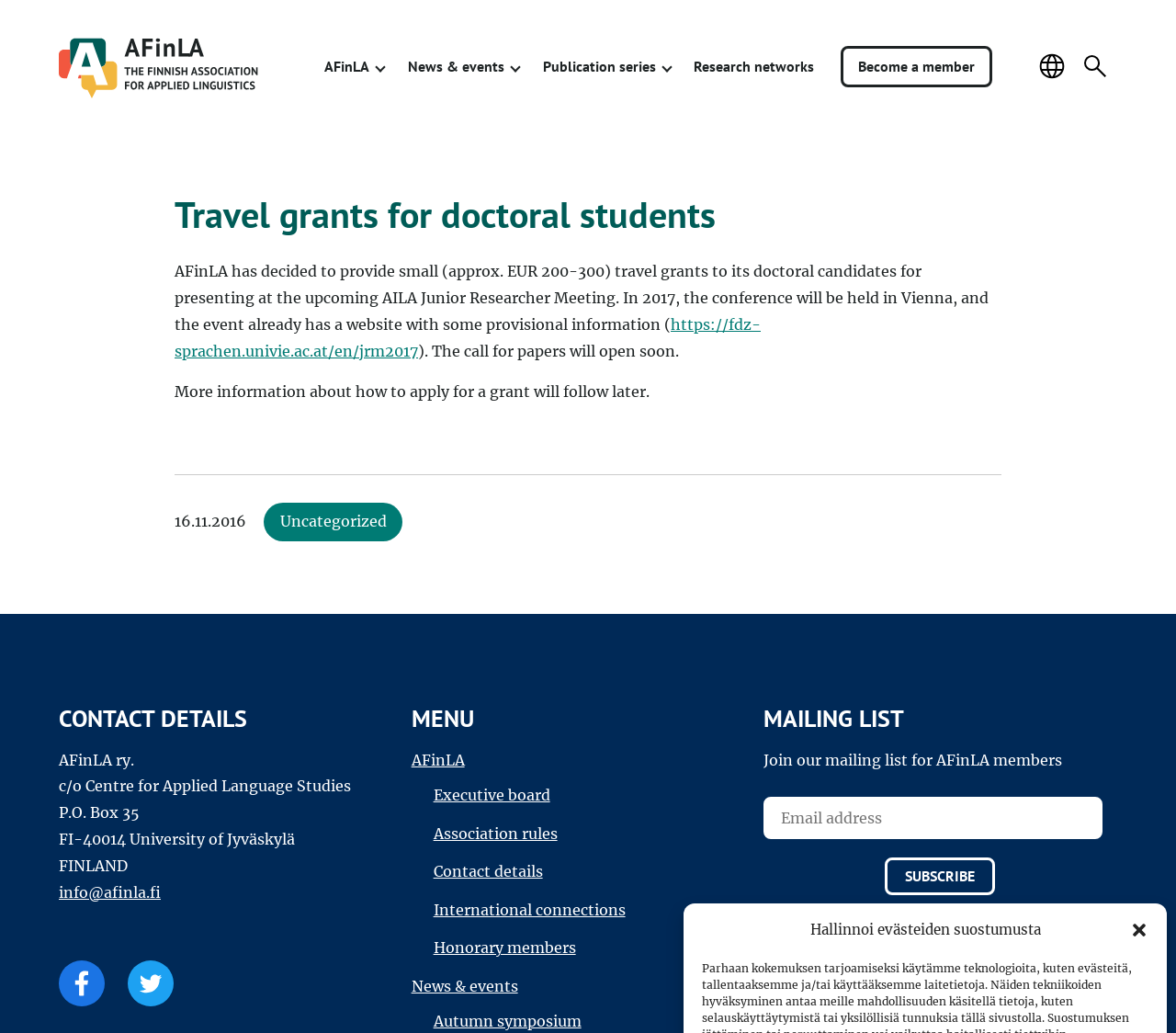Locate the bounding box coordinates of the clickable region to complete the following instruction: "Read a brief history of Stephen Hawking."

None